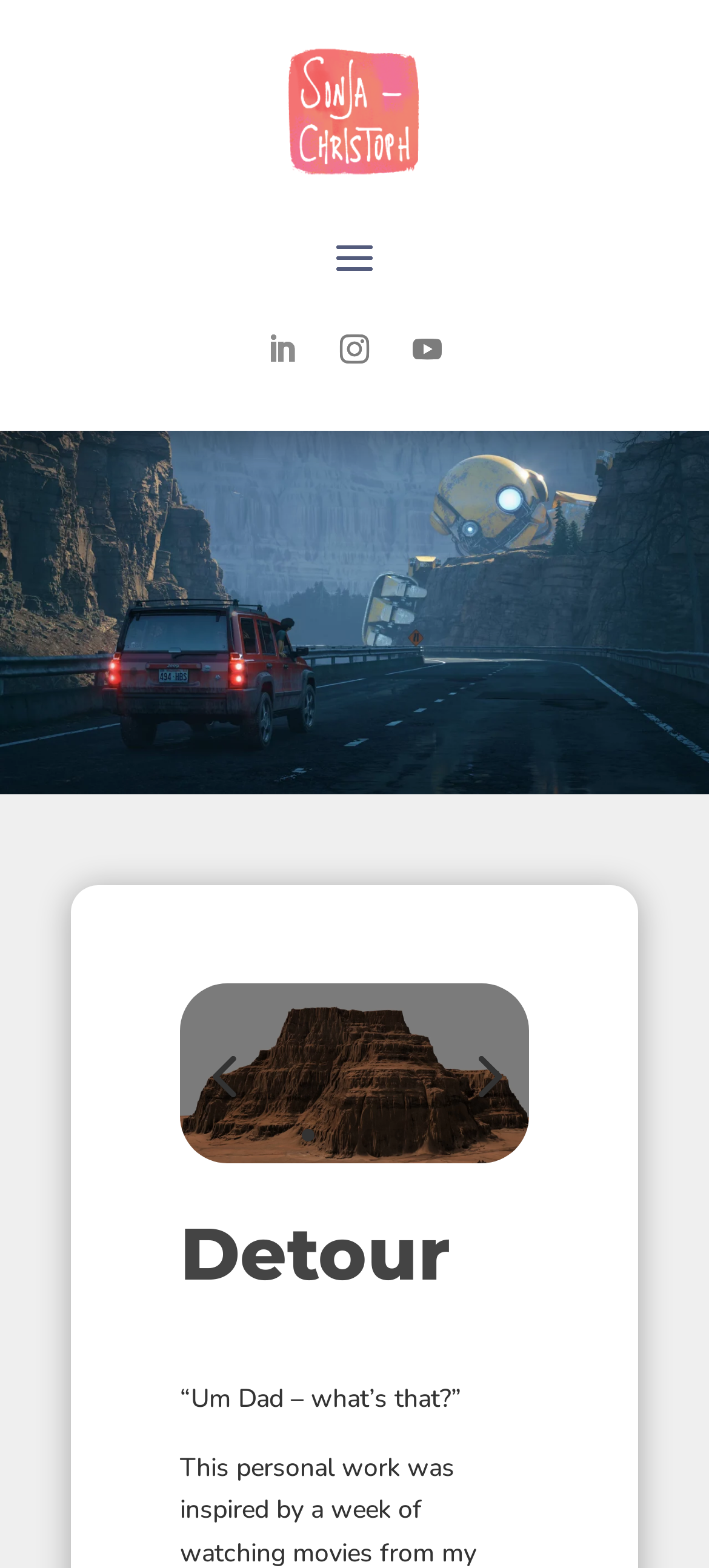Indicate the bounding box coordinates of the element that needs to be clicked to satisfy the following instruction: "click the link to the artist's homepage". The coordinates should be four float numbers between 0 and 1, i.e., [left, top, right, bottom].

[0.329, 0.024, 0.671, 0.121]